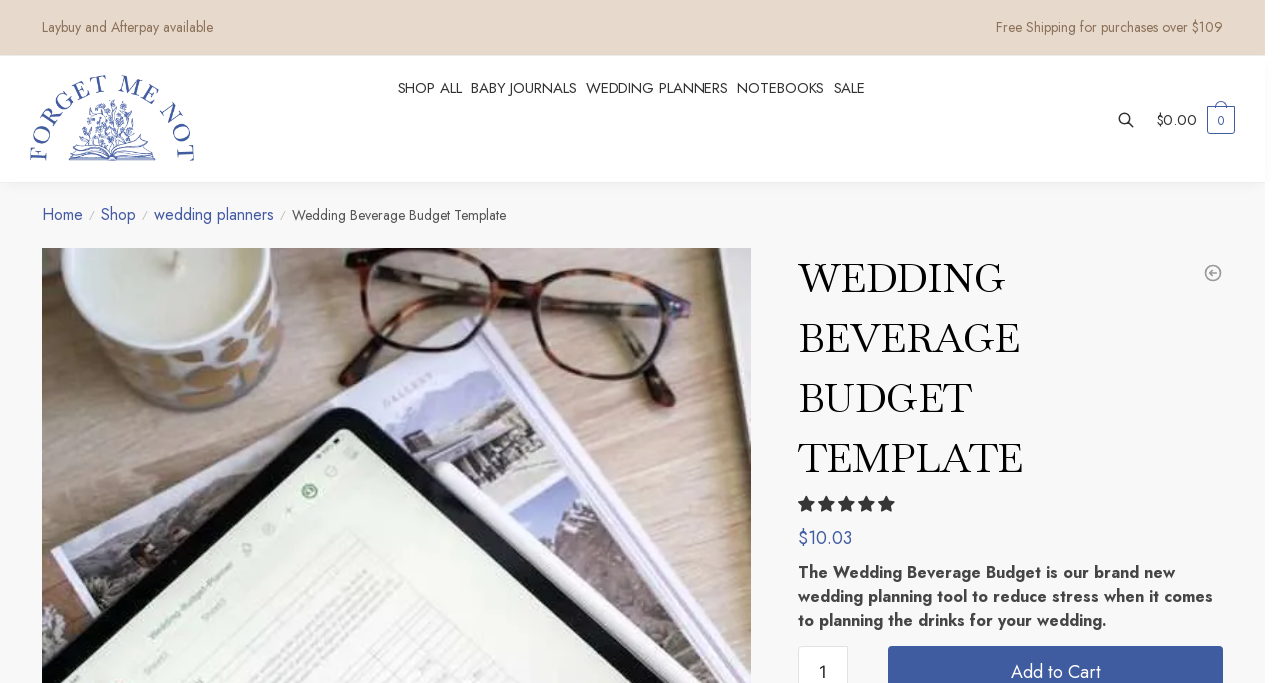Could you indicate the bounding box coordinates of the region to click in order to complete this instruction: "View the 'Wedding Beverage Budget Template'".

[0.623, 0.363, 0.956, 0.714]